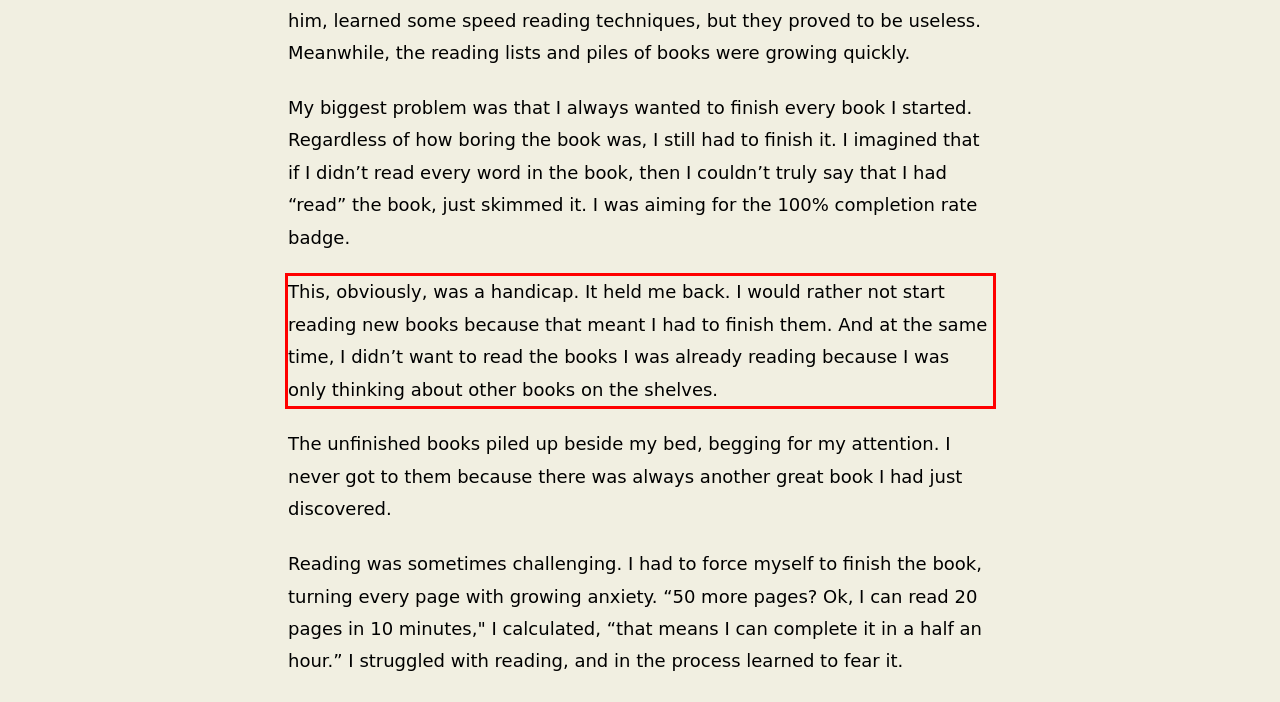Within the screenshot of the webpage, locate the red bounding box and use OCR to identify and provide the text content inside it.

This, obviously, was a handicap. It held me back. I would rather not start reading new books because that meant I had to finish them. And at the same time, I didn’t want to read the books I was already reading because I was only thinking about other books on the shelves.